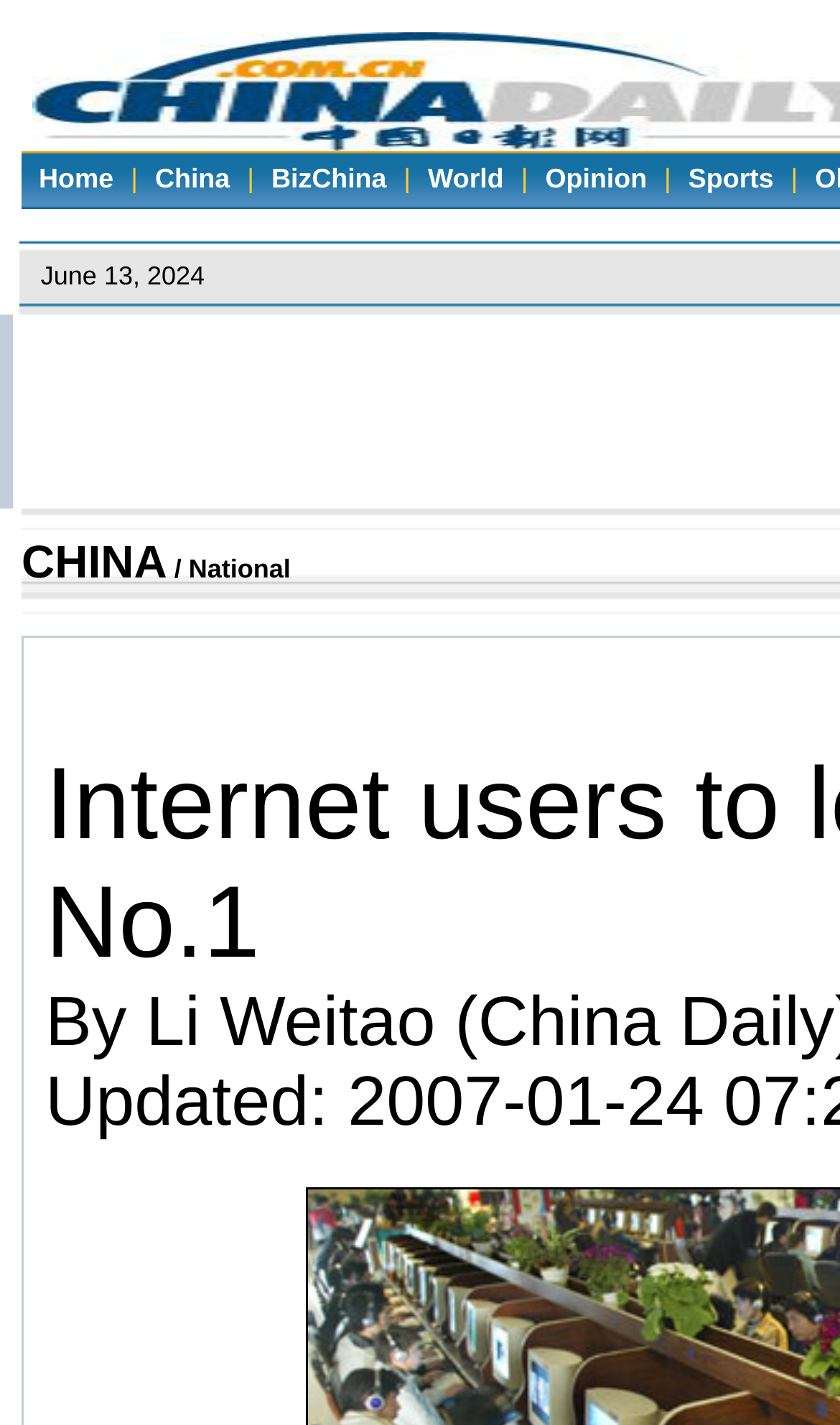Generate an in-depth caption that captures all aspects of the webpage.

The webpage appears to be a news article or a news portal, with a focus on China and its internet population. At the top, there is a navigation menu with several links, including "Home", "China", "BizChina", "World", "Opinion", and "Sports", separated by vertical lines. These links are positioned horizontally across the top of the page, with "Home" on the left and "Sports" on the right.

Below the navigation menu, there is a prominent headline that reads "Internet users to log in at world No.1". This headline is likely the title of the news article.

Further down, there is a link to "CHINA" which is positioned slightly below the headline, and is likely a subheading or a category related to the news article.

There are no images on the page, and the content is primarily text-based. The layout is organized, with clear headings and concise text, making it easy to navigate and read.